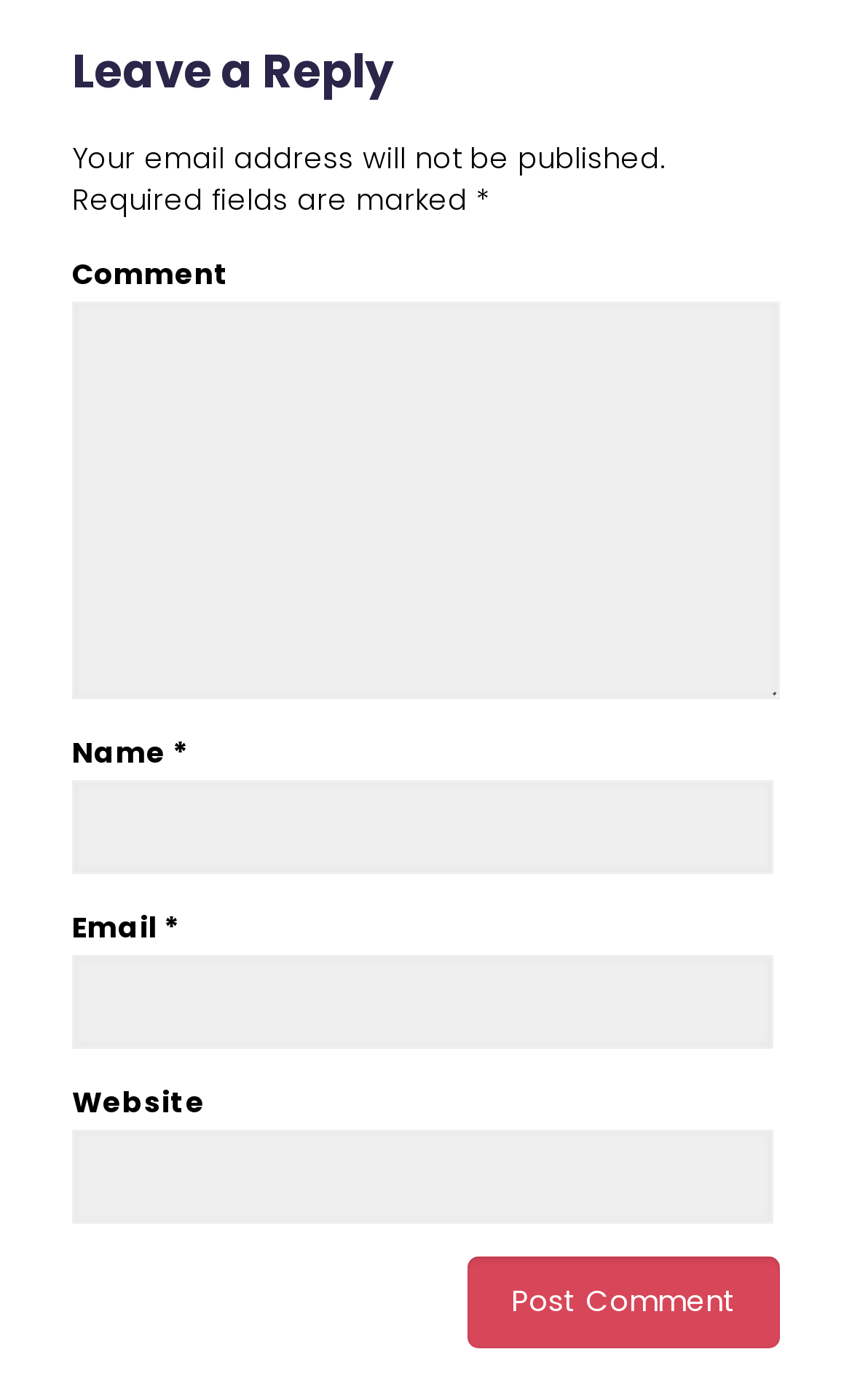Find the bounding box coordinates of the UI element according to this description: "parent_node: Name * name="author"".

[0.085, 0.557, 0.907, 0.624]